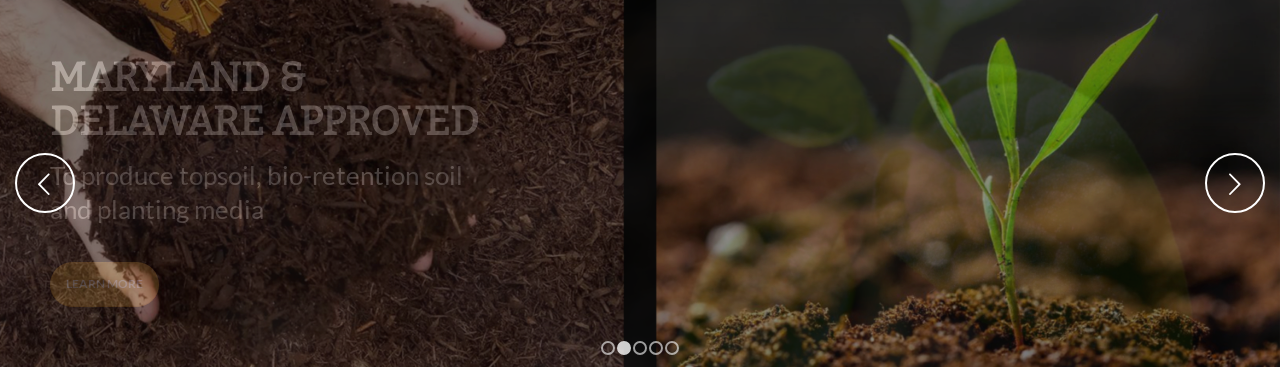Refer to the image and offer a detailed explanation in response to the question: What does the sprouting green plant symbolize?

The image transitions to a sprouting green plant on the right, which symbolizes growth and vitality, reinforcing the importance of quality soil in nurturing plant life and promoting healthy growth.